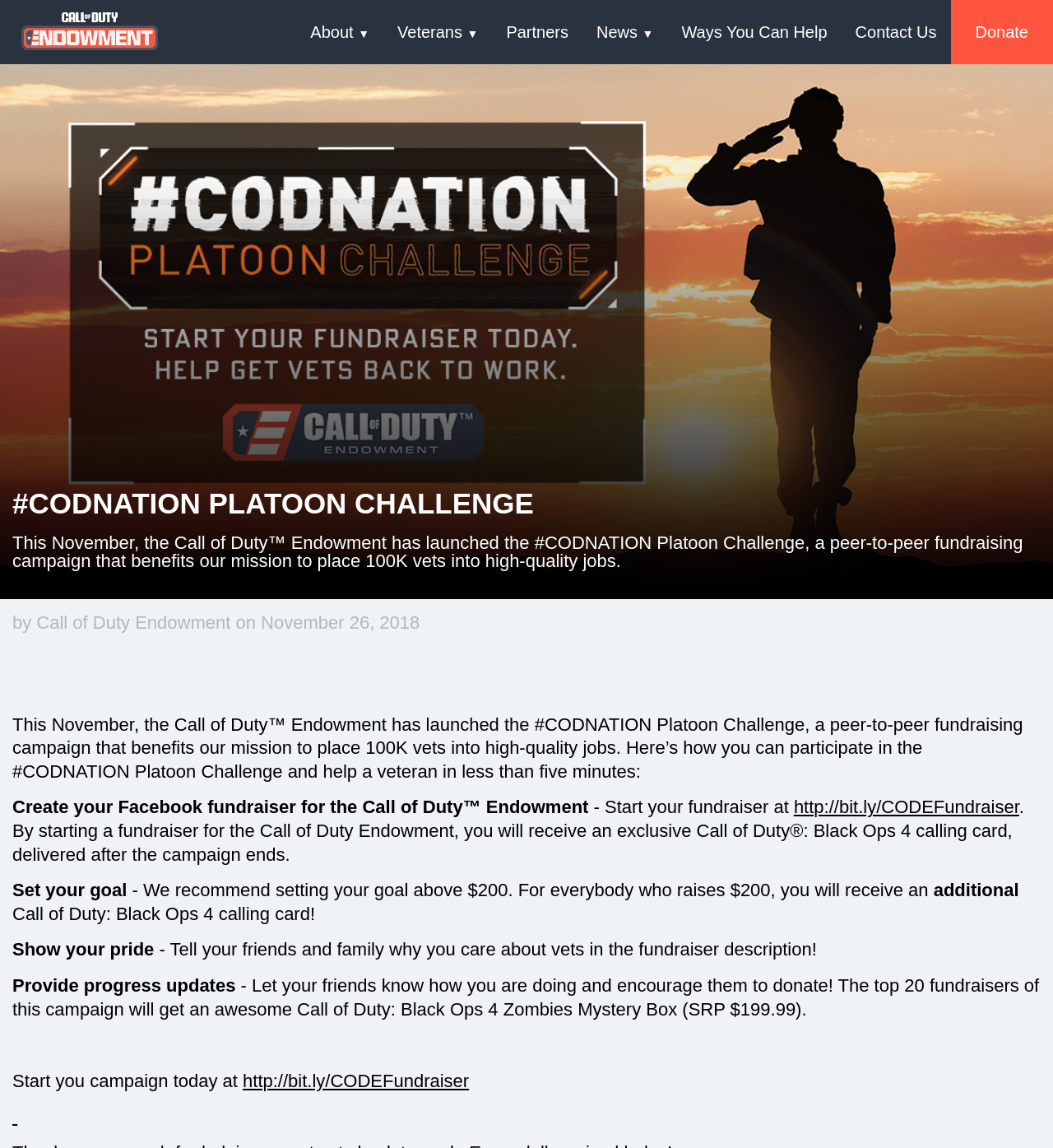Identify the bounding box coordinates for the element you need to click to achieve the following task: "Search for something". The coordinates must be four float values ranging from 0 to 1, formatted as [left, top, right, bottom].

None